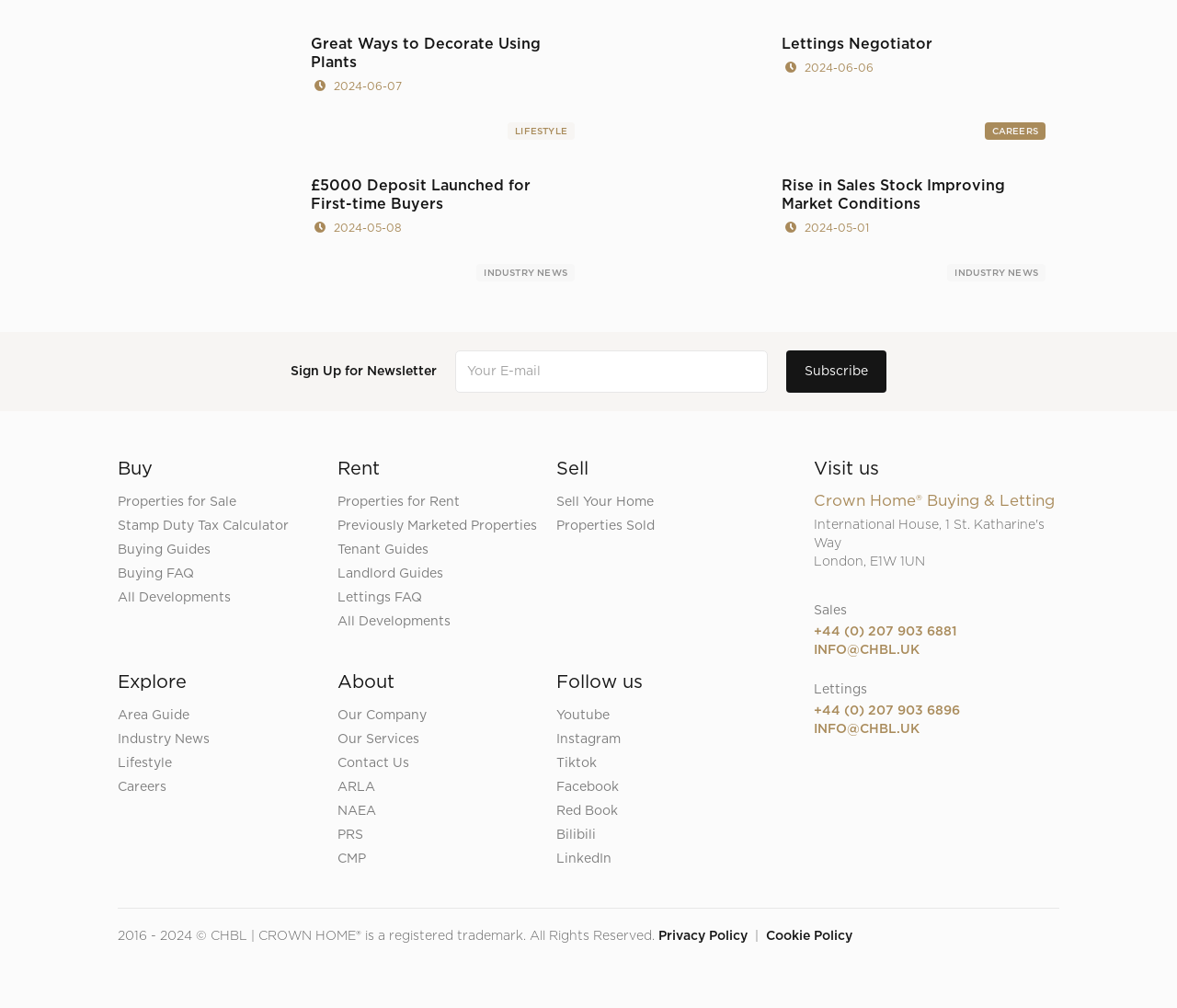Provide a brief response to the question below using one word or phrase:
What can users do with the newsletter section?

Subscribe with email